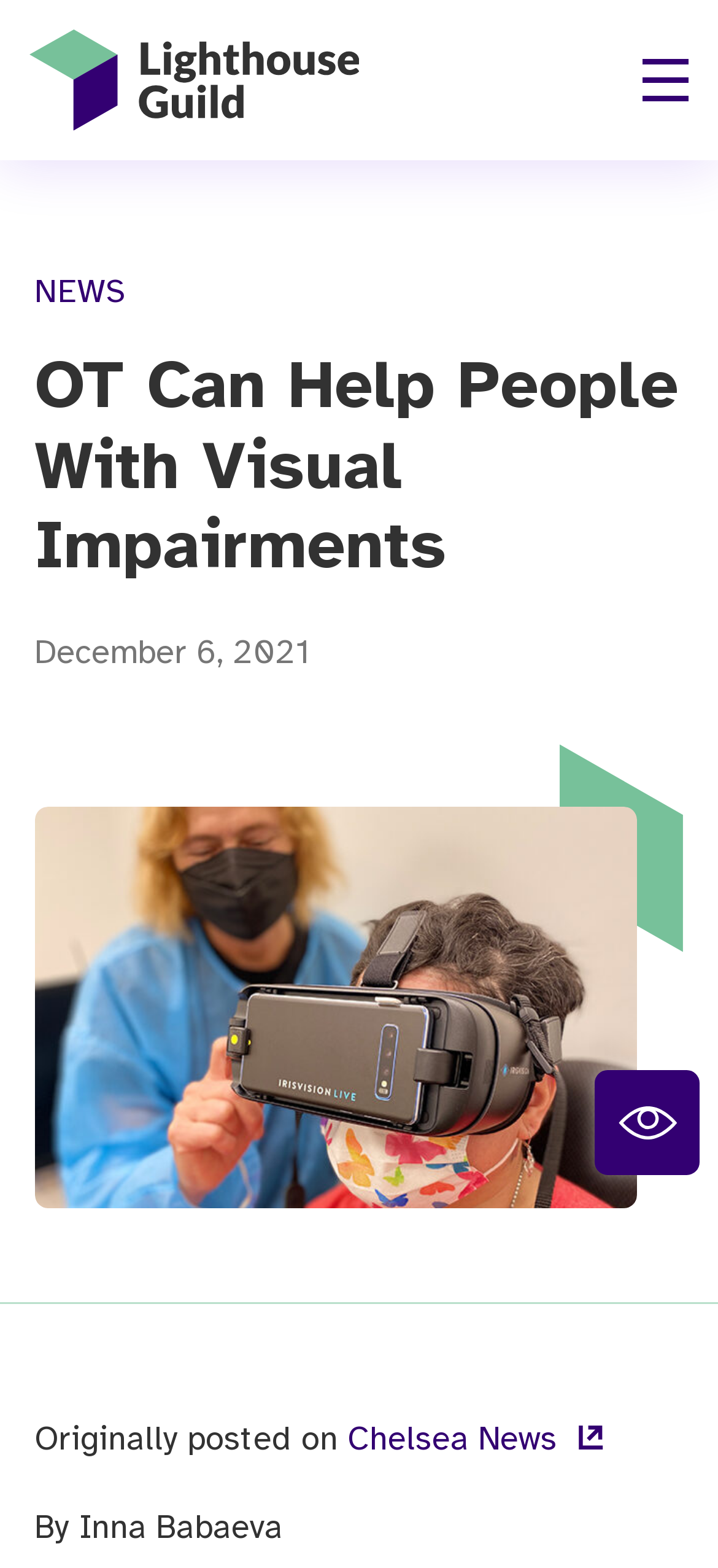Based on the element description: "Chelsea News", identify the UI element and provide its bounding box coordinates. Use four float numbers between 0 and 1, [left, top, right, bottom].

[0.469, 0.908, 0.856, 0.931]